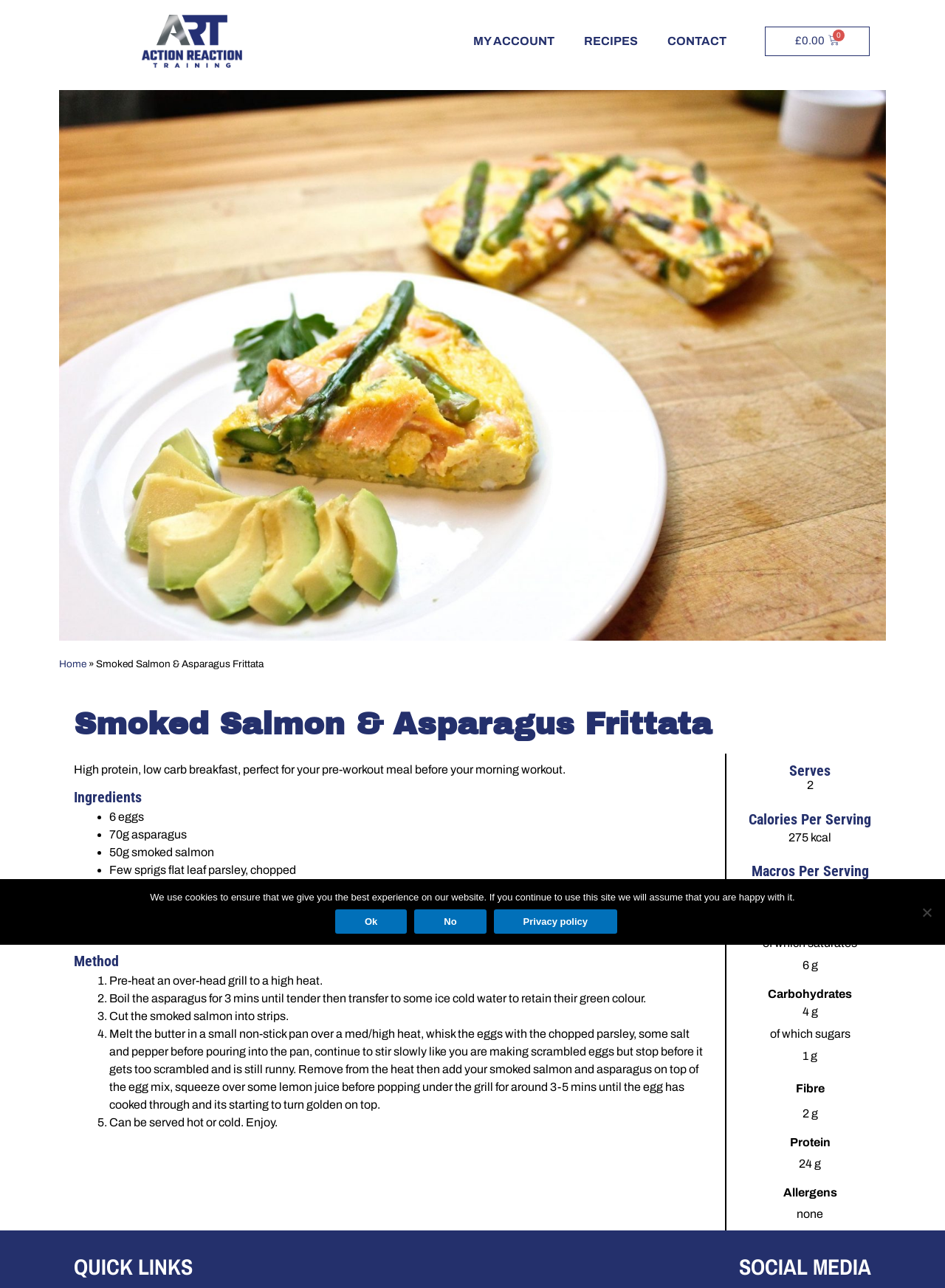Please determine the bounding box coordinates of the section I need to click to accomplish this instruction: "Click the 'CONTACT' link".

[0.691, 0.019, 0.785, 0.045]